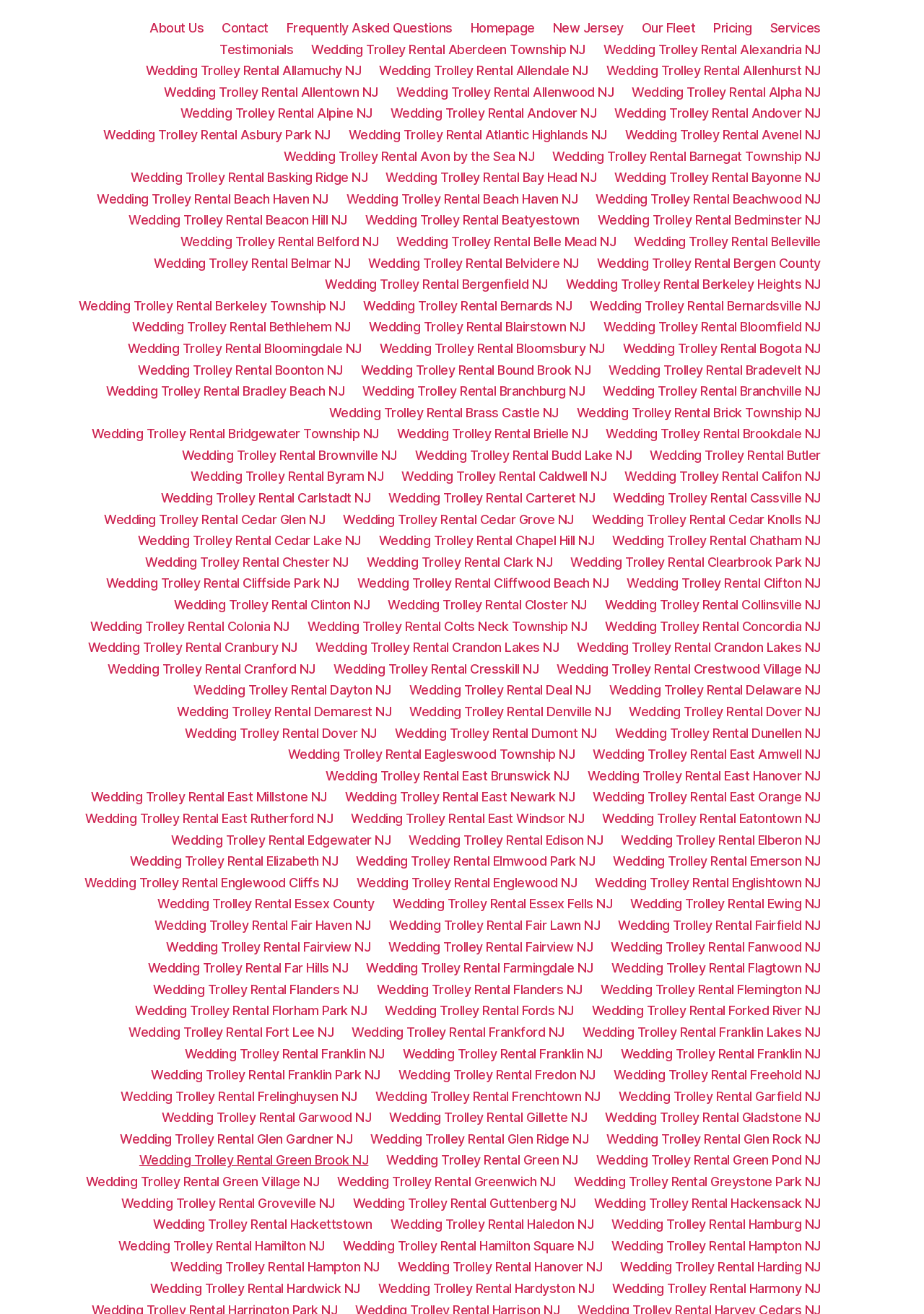Please identify the bounding box coordinates of the region to click in order to complete the given instruction: "Check Pricing". The coordinates should be four float numbers between 0 and 1, i.e., [left, top, right, bottom].

[0.772, 0.015, 0.814, 0.027]